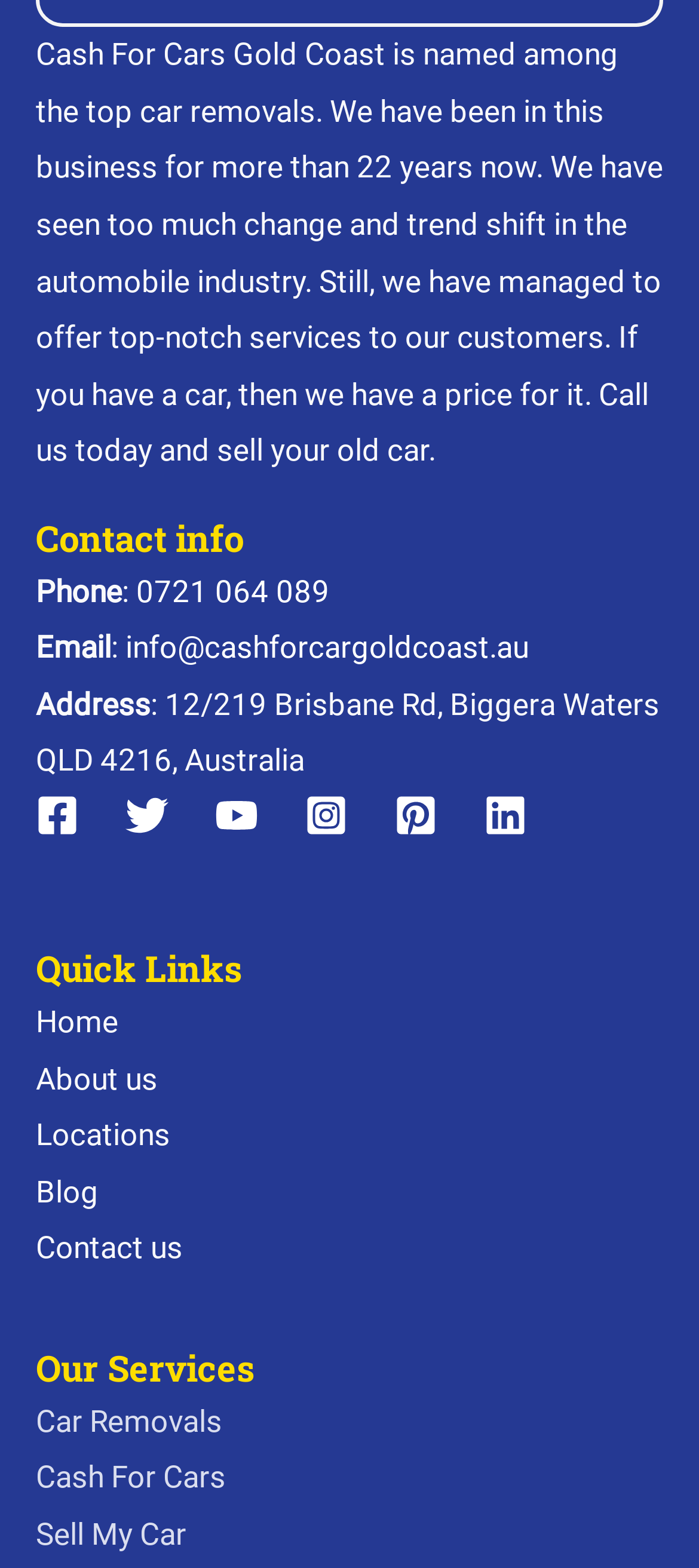Determine the coordinates of the bounding box that should be clicked to complete the instruction: "Call the phone number". The coordinates should be represented by four float numbers between 0 and 1: [left, top, right, bottom].

[0.051, 0.365, 0.472, 0.388]